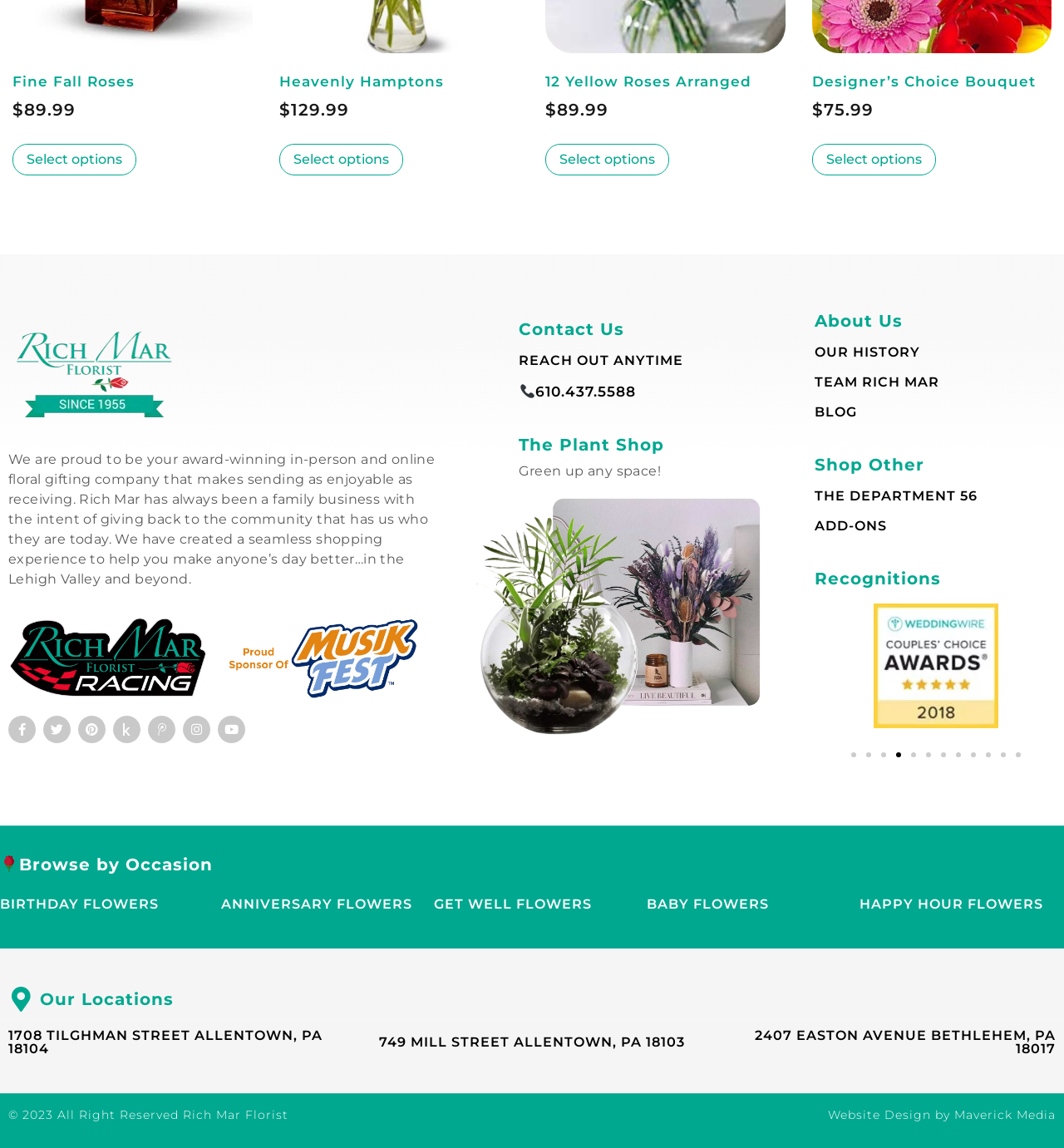Provide the bounding box coordinates of the area you need to click to execute the following instruction: "Browse by Occasion".

[0.0, 0.745, 0.2, 0.762]